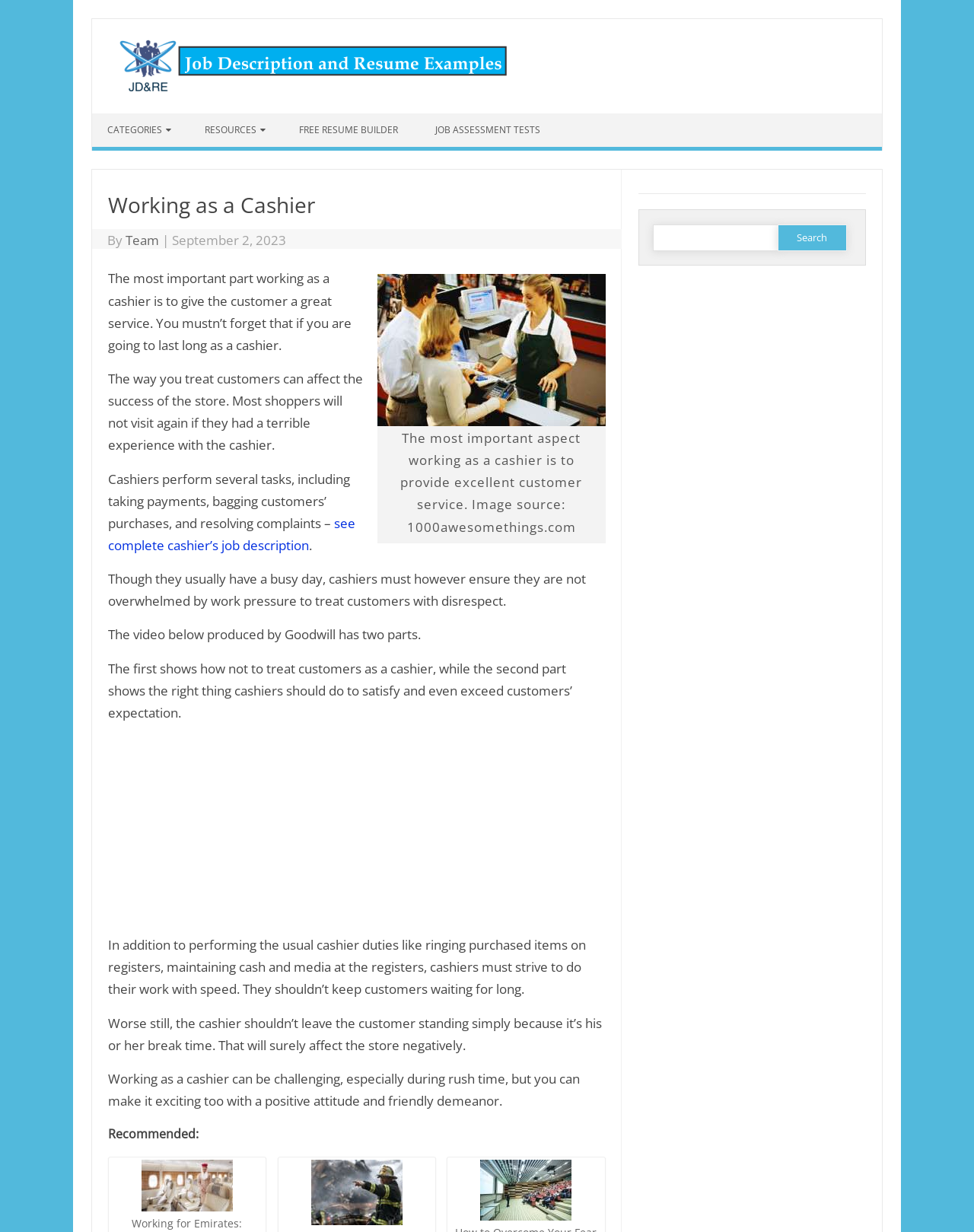Bounding box coordinates are specified in the format (top-left x, top-left y, bottom-right x, bottom-right y). All values are floating point numbers bounded between 0 and 1. Please provide the bounding box coordinate of the region this sentence describes: parent_node: Search for: name="s"

[0.67, 0.182, 0.801, 0.204]